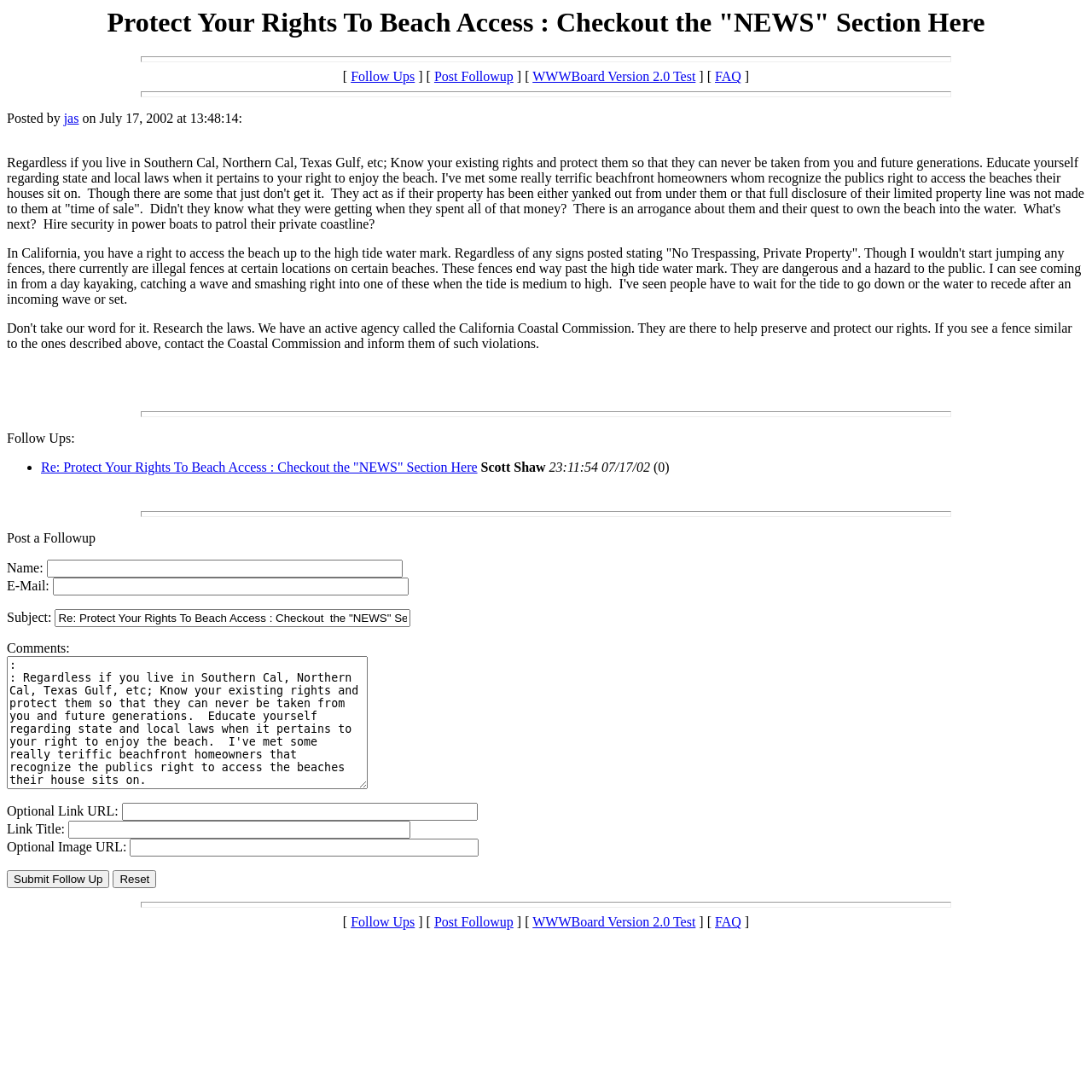Kindly determine the bounding box coordinates for the clickable area to achieve the given instruction: "Enter your name".

[0.043, 0.513, 0.368, 0.529]